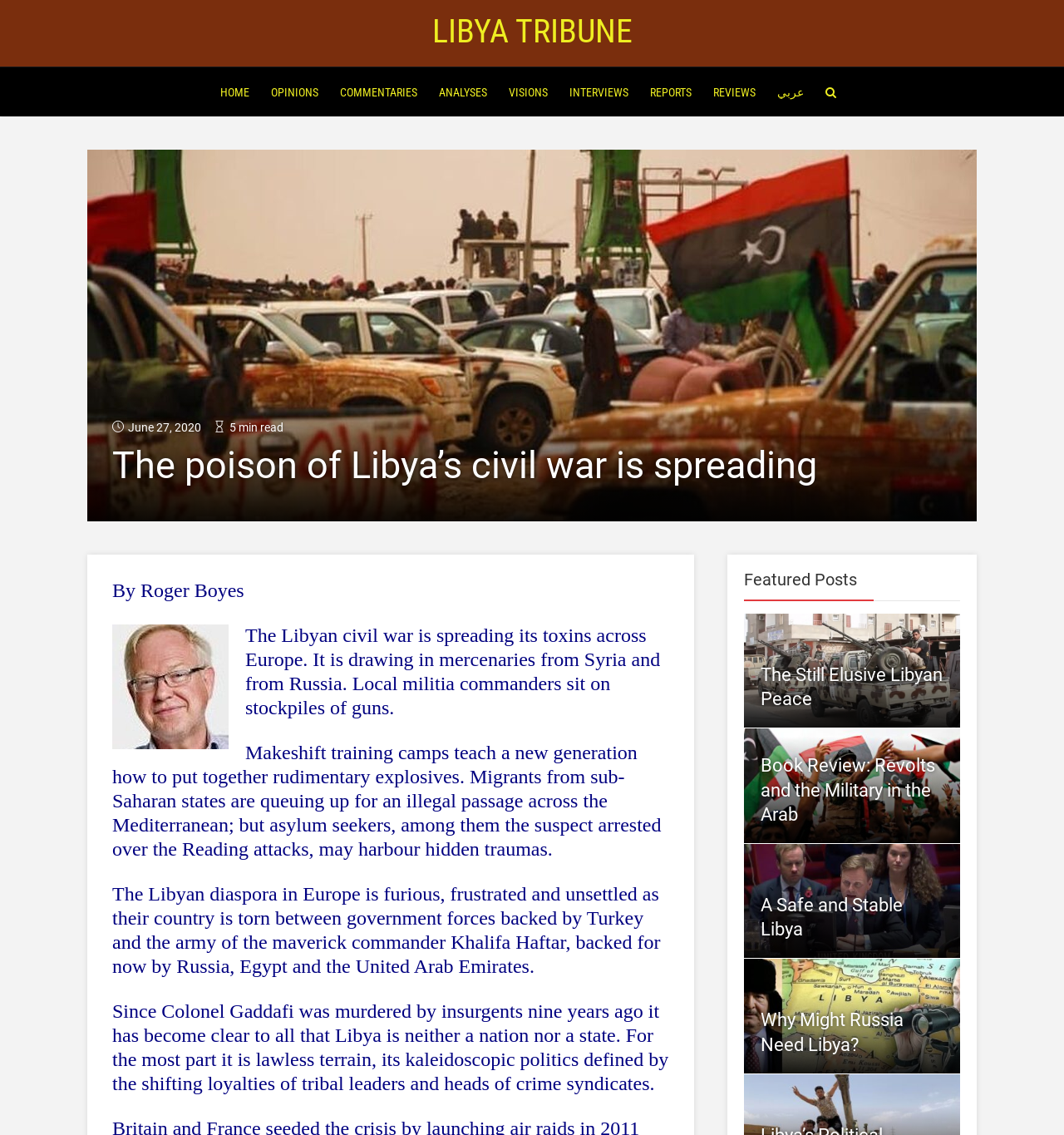Give a concise answer using only one word or phrase for this question:
What is the name of the author of the article?

Roger Boyes